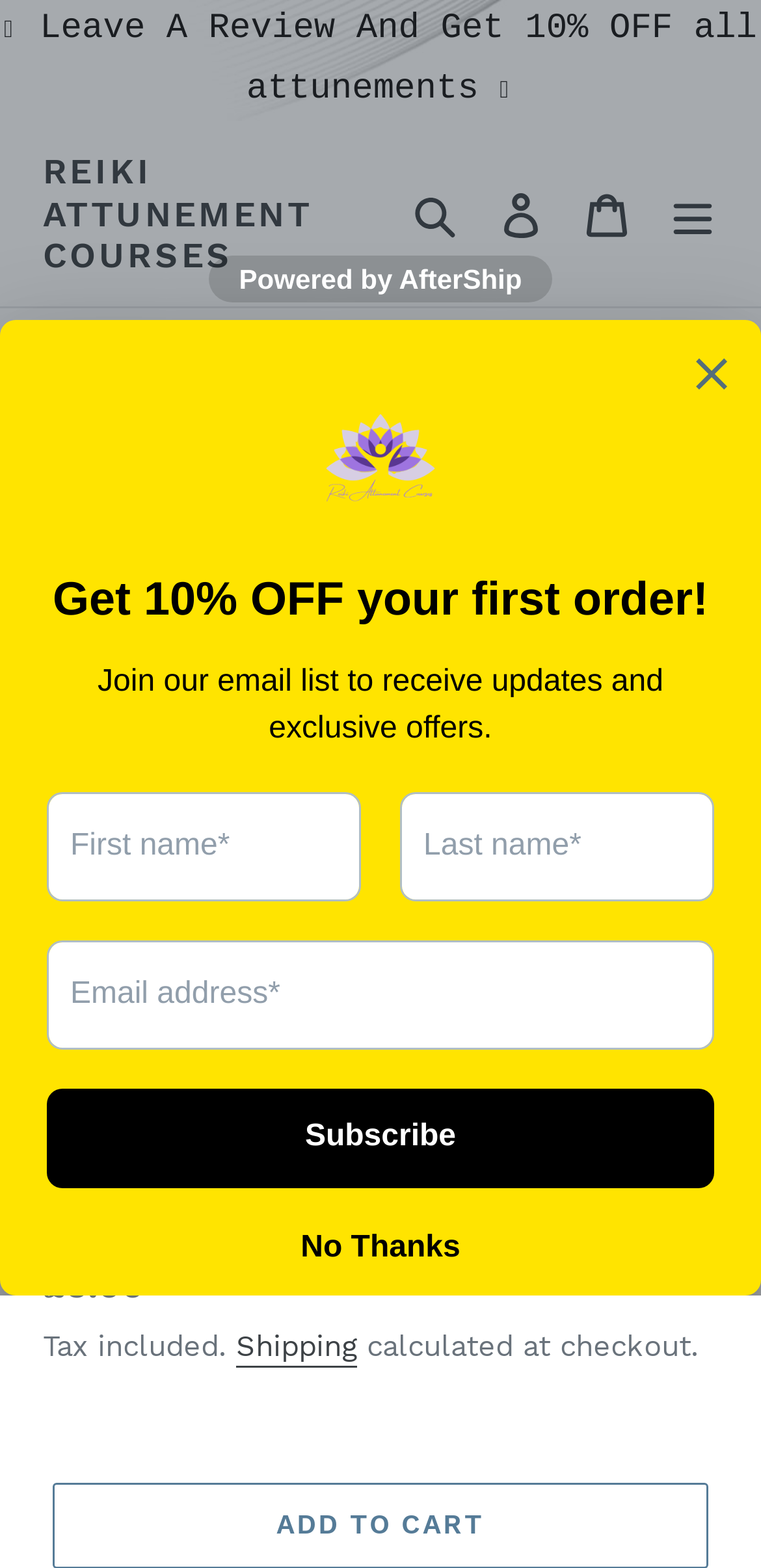Predict the bounding box coordinates for the UI element described as: "alt="Logo"". The coordinates should be four float numbers between 0 and 1, presented as [left, top, right, bottom].

None